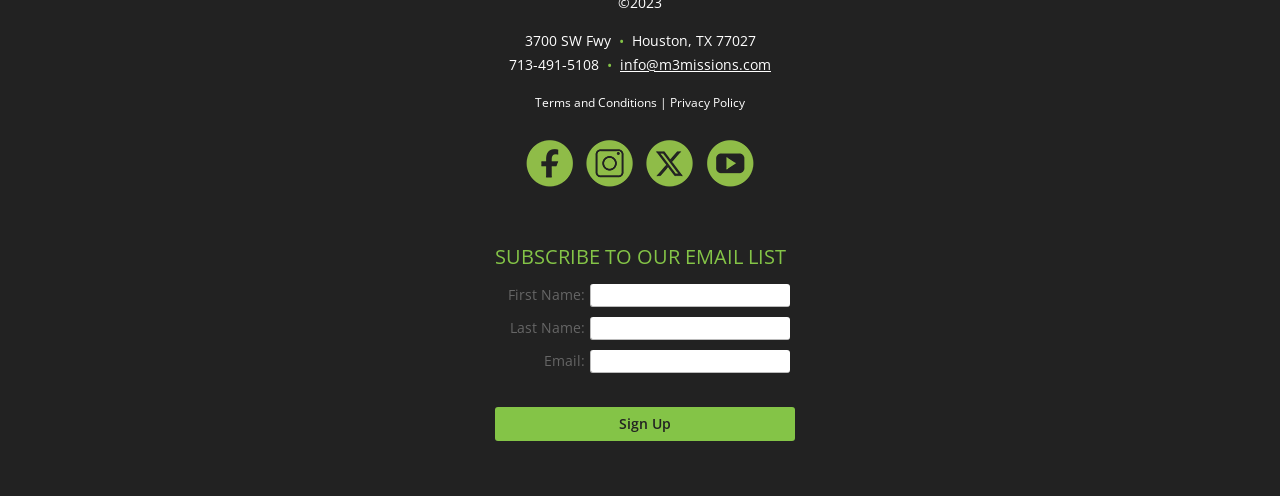From the webpage screenshot, predict the bounding box of the UI element that matches this description: "Privacy Policy".

[0.523, 0.189, 0.582, 0.223]